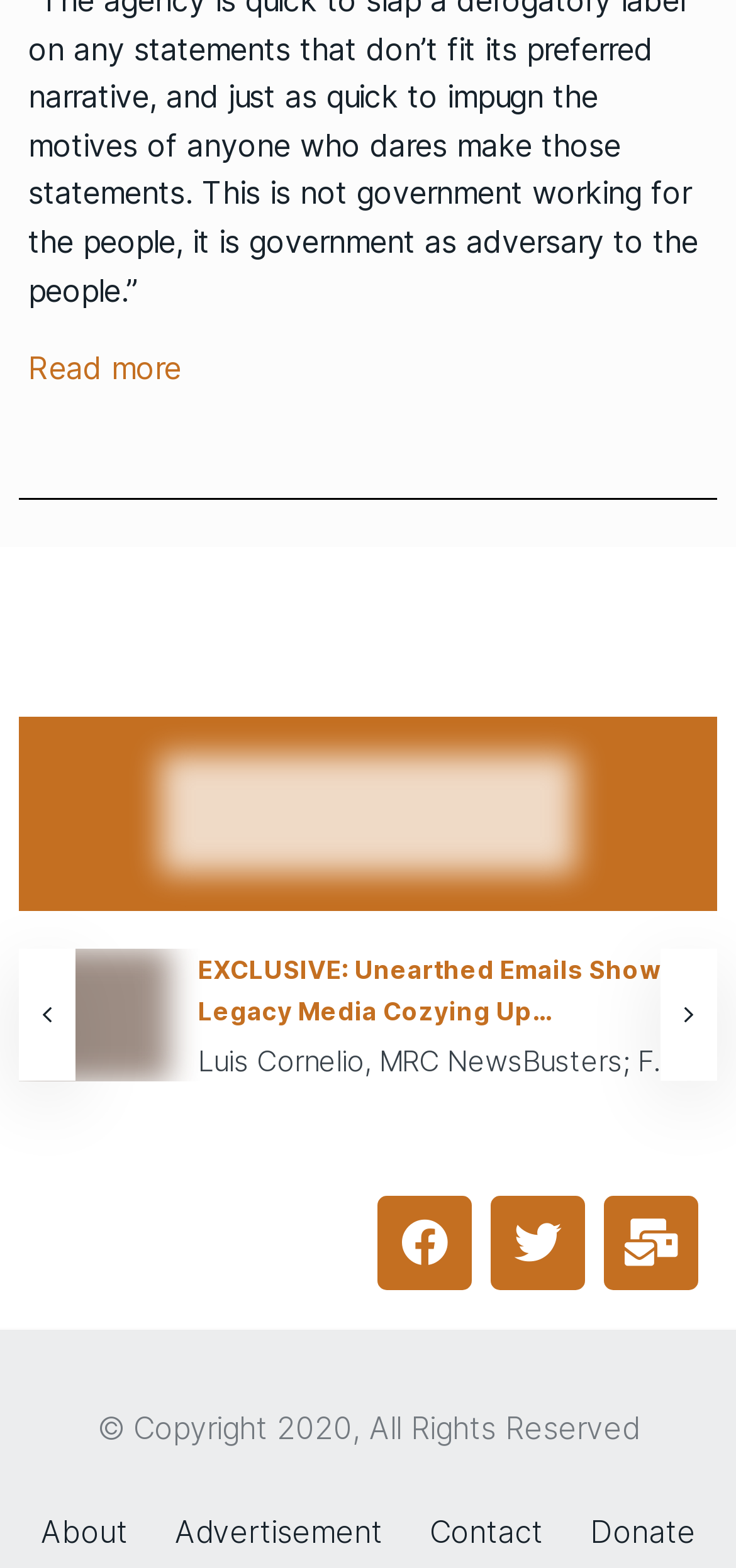Please specify the bounding box coordinates of the region to click in order to perform the following instruction: "View the exclusive news about legacy media".

[0.269, 0.608, 0.897, 0.654]